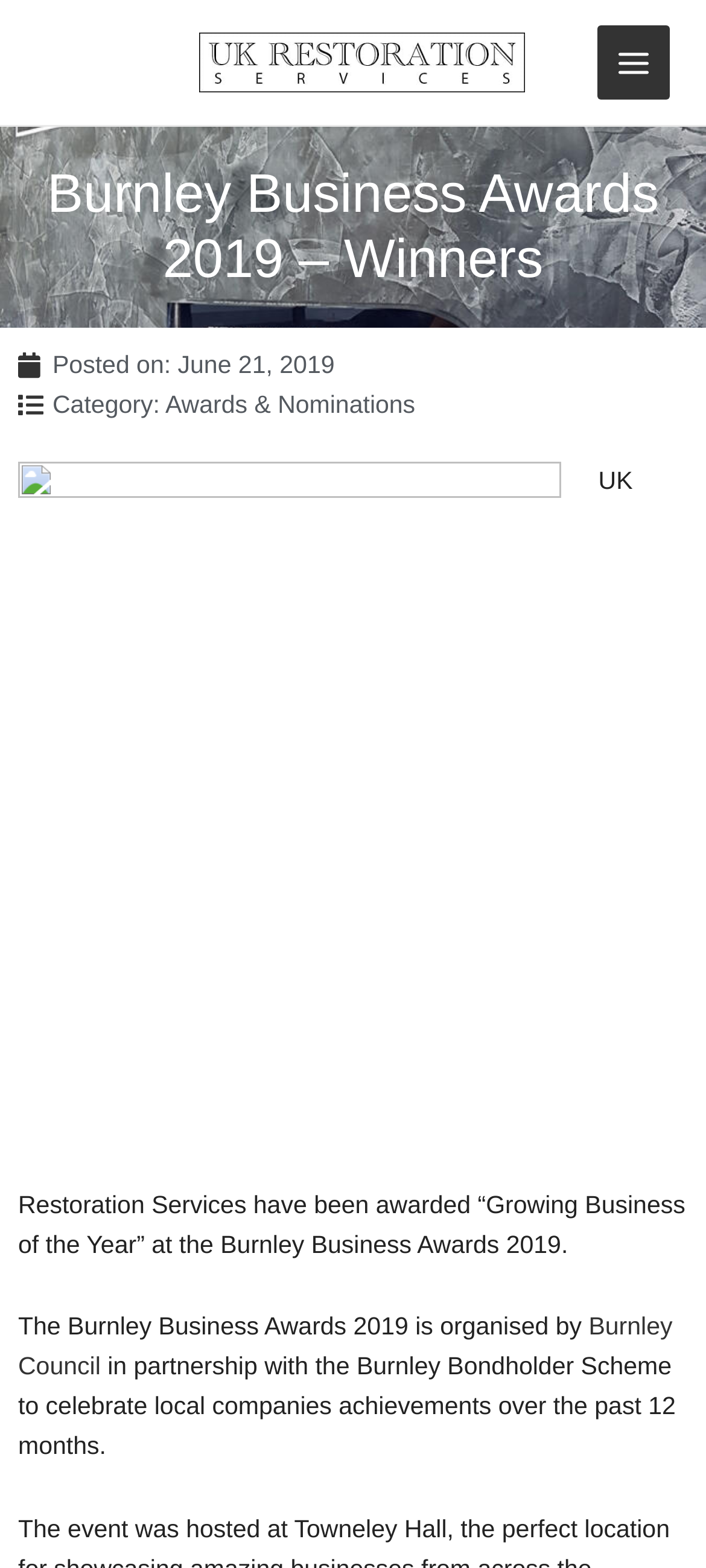What award did UK Restoration Services win?
Give a single word or phrase answer based on the content of the image.

Growing Business of the Year